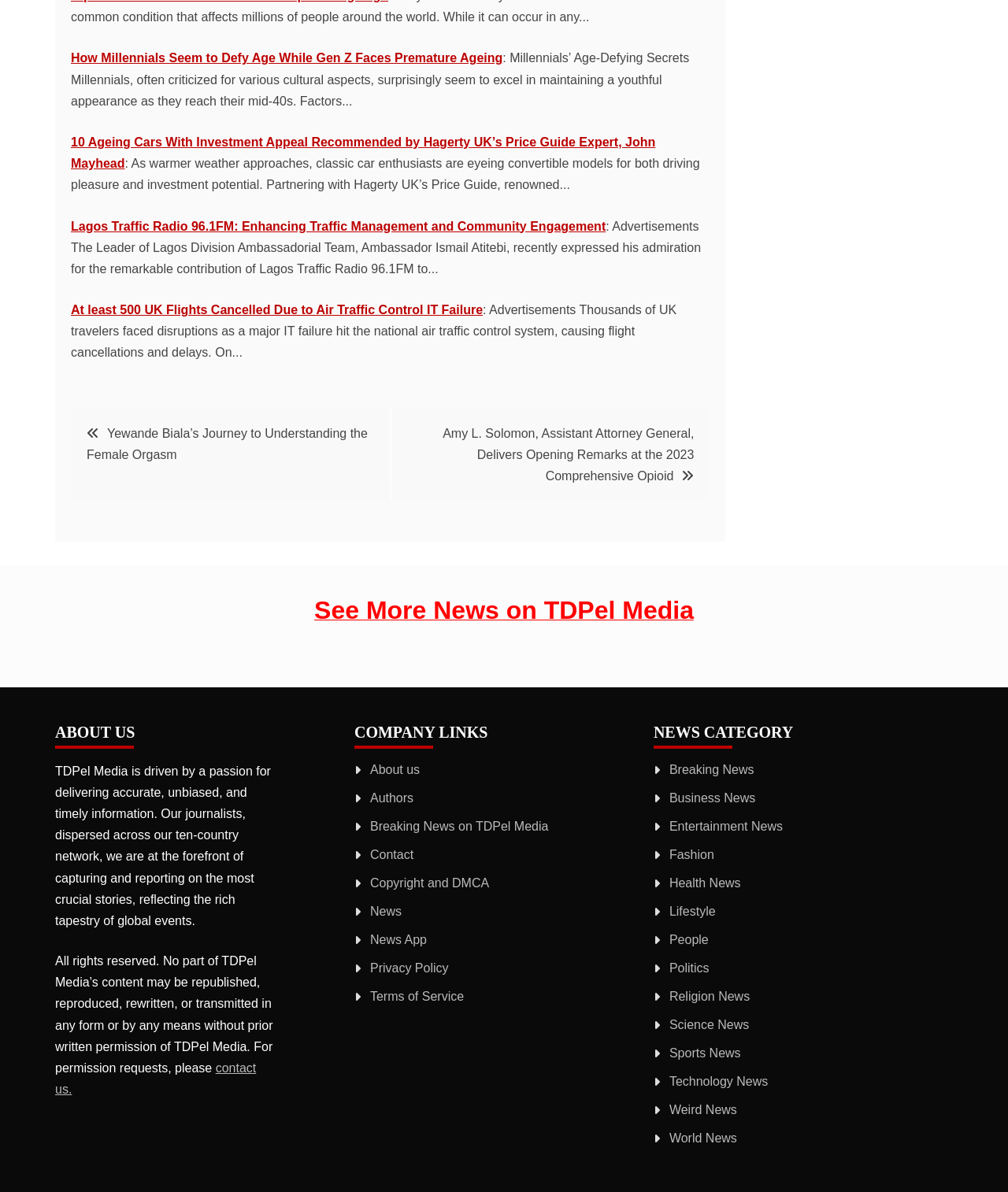What is the name of the media company?
Please utilize the information in the image to give a detailed response to the question.

I found the name of the media company in the 'ABOUT US' section, where it is stated that 'TDPel Media is driven by a passion for delivering accurate, unbiased, and timely information'.